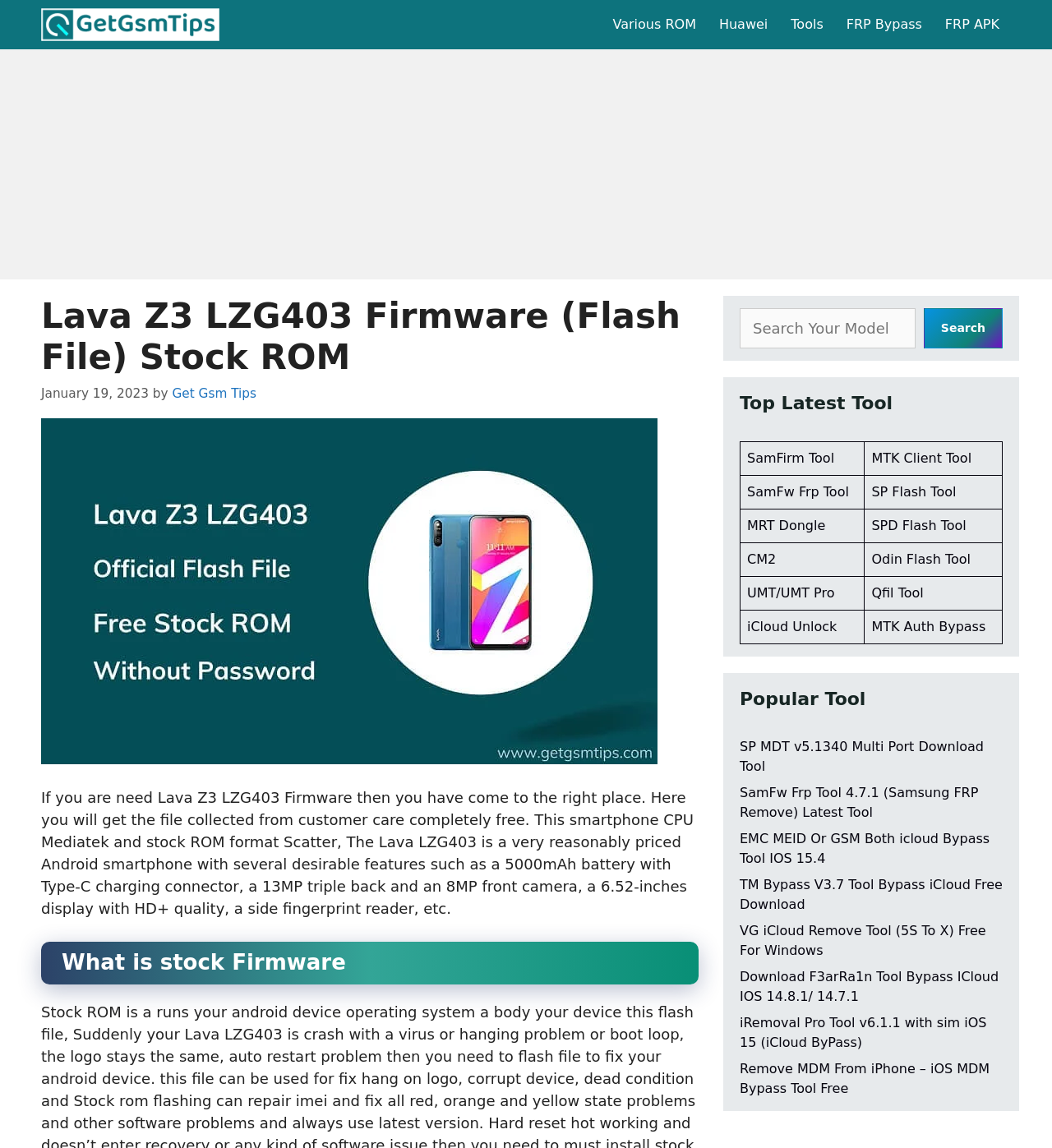Find and specify the bounding box coordinates that correspond to the clickable region for the instruction: "Click on SP MDT v5.1340 Multi Port Download Tool".

[0.703, 0.644, 0.935, 0.674]